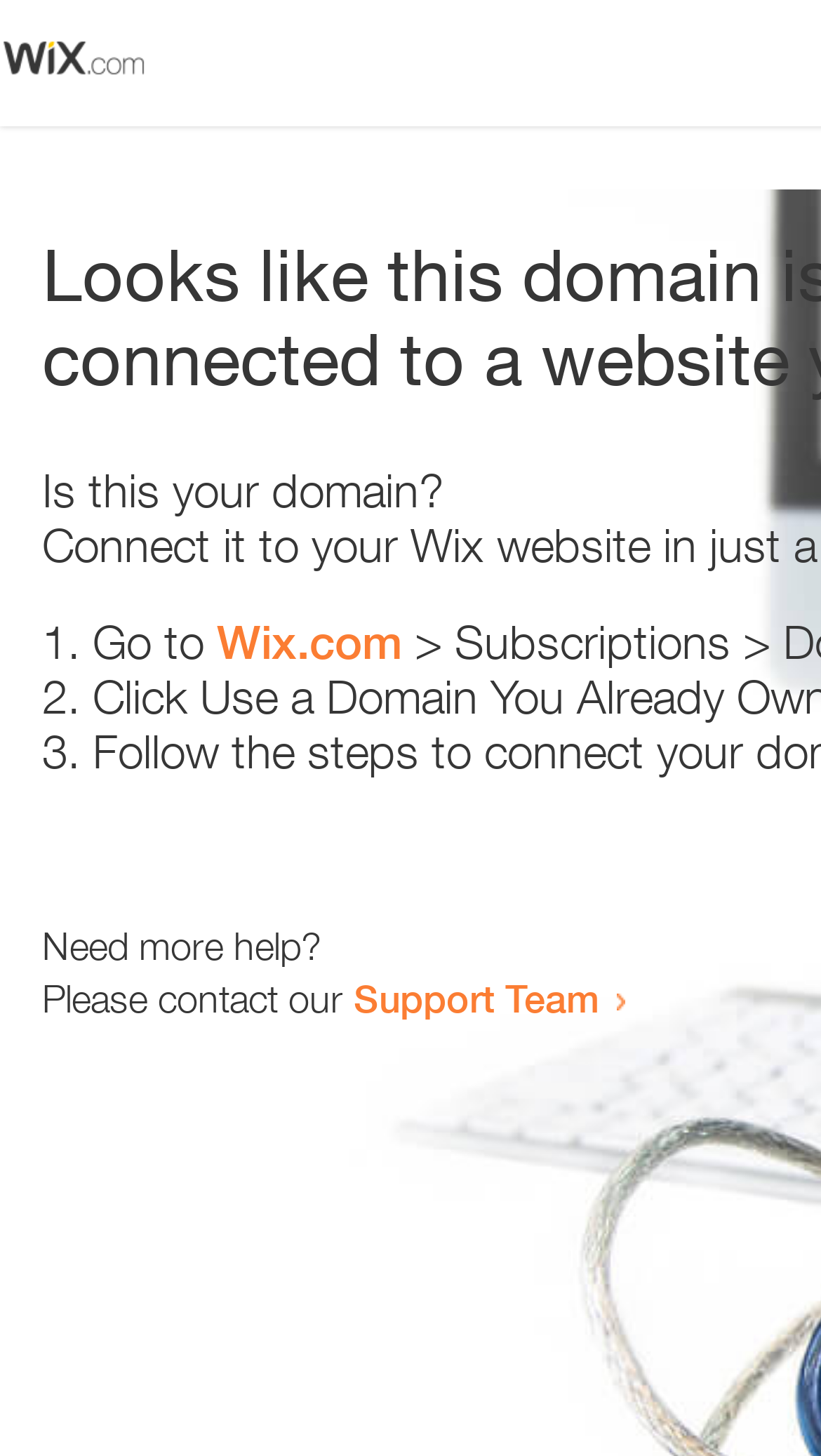Extract the primary heading text from the webpage.

Looks like this domain isn't
connected to a website yet